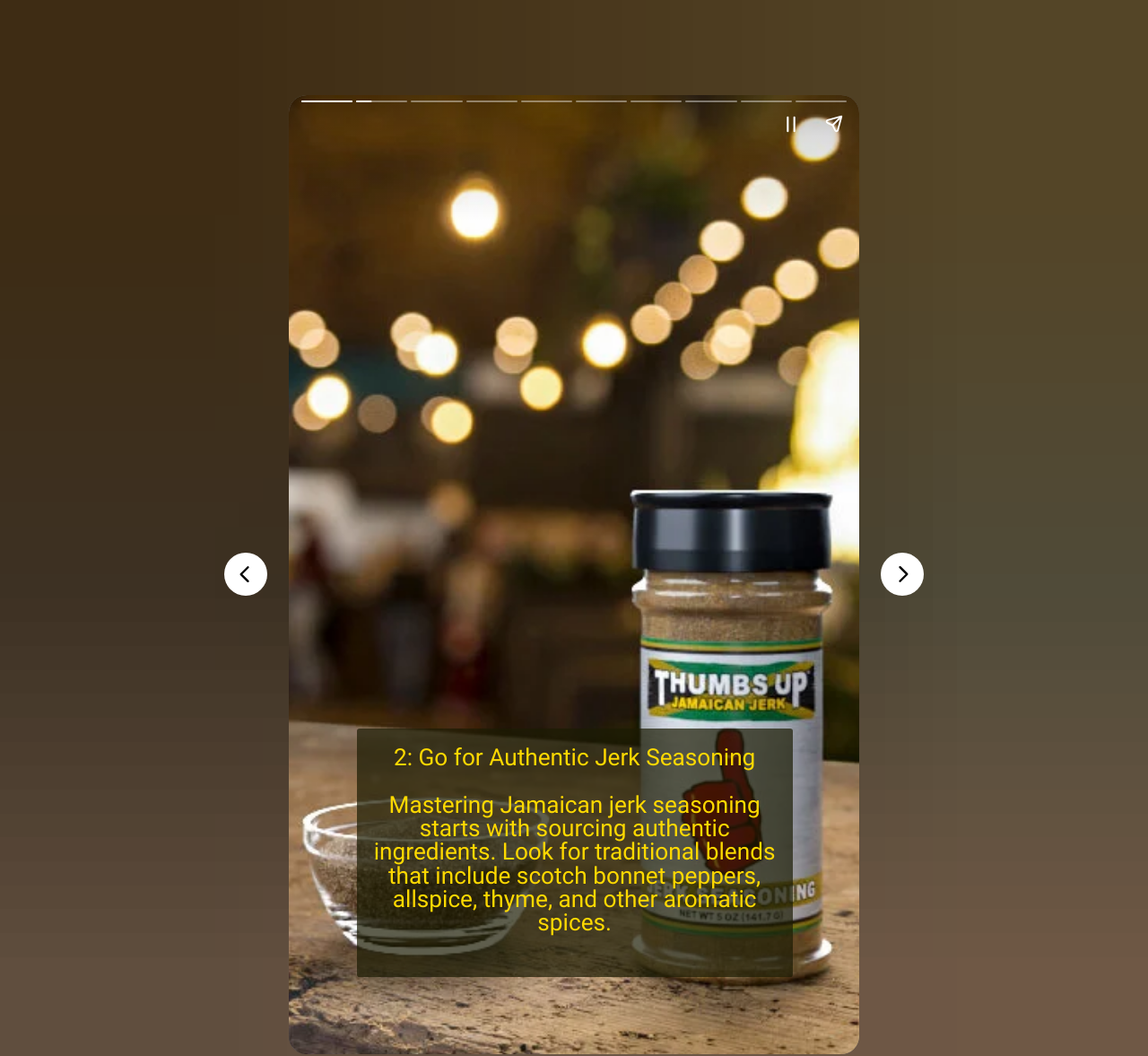How many sections of text are on the webpage?
Respond to the question with a single word or phrase according to the image.

2